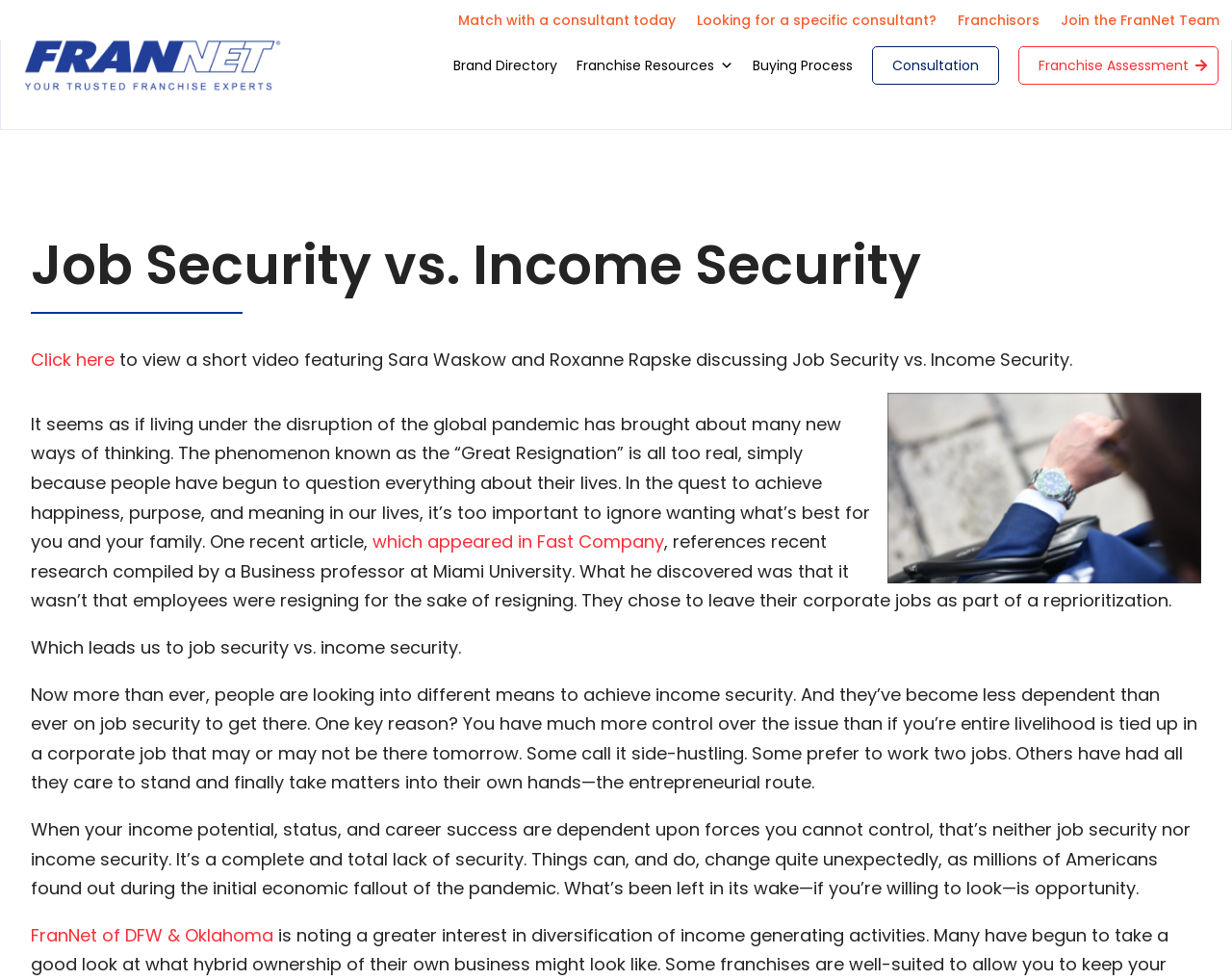Locate the UI element described by GDS Podcasts in the provided webpage screenshot. Return the bounding box coordinates in the format (top-left x, top-left y, bottom-right x, bottom-right y), ensuring all values are between 0 and 1.

None